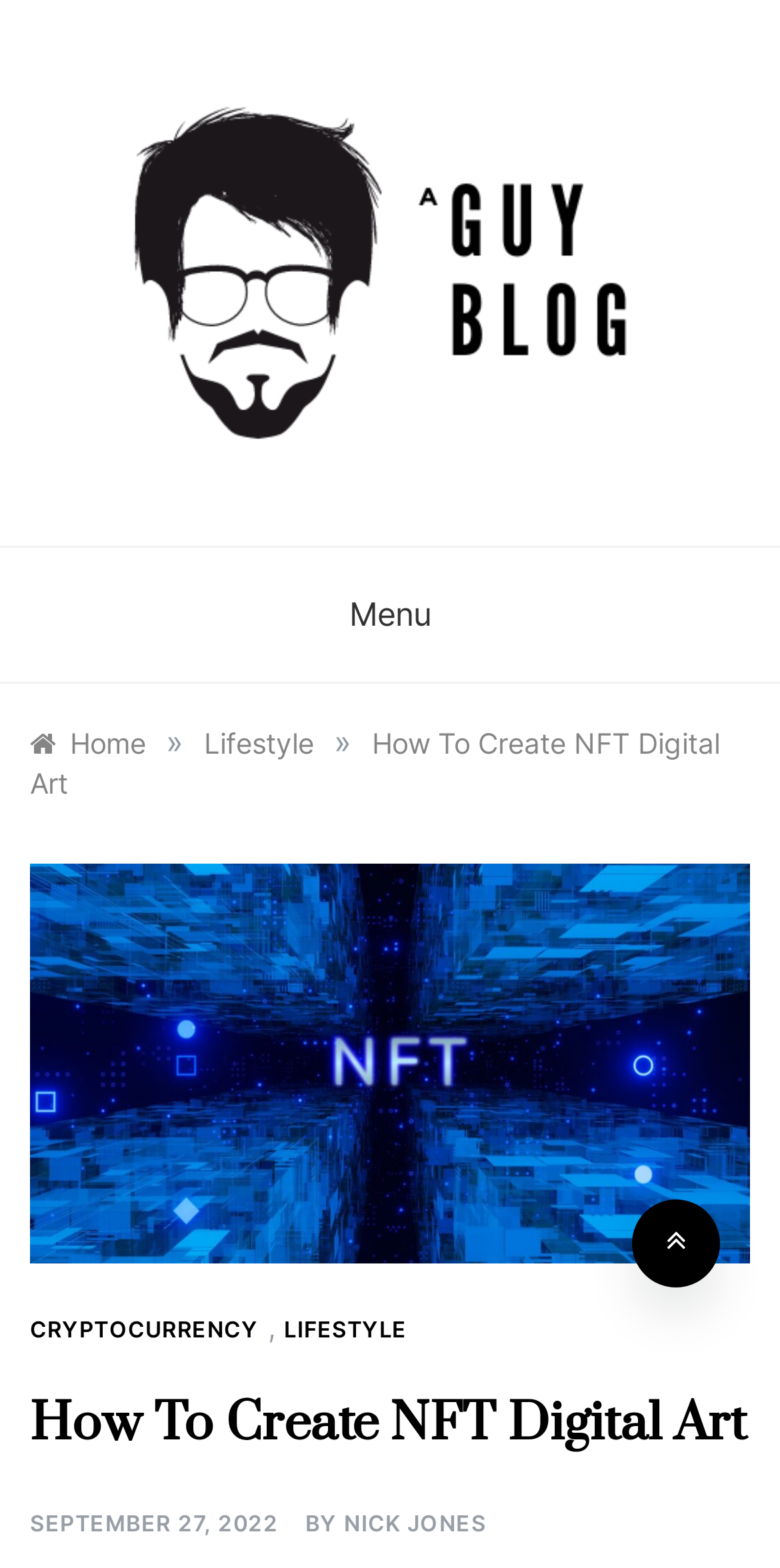Given the description: "Human, Dog, Crow", determine the bounding box coordinates of the UI element. The coordinates should be formatted as four float numbers between 0 and 1, [left, top, right, bottom].

None